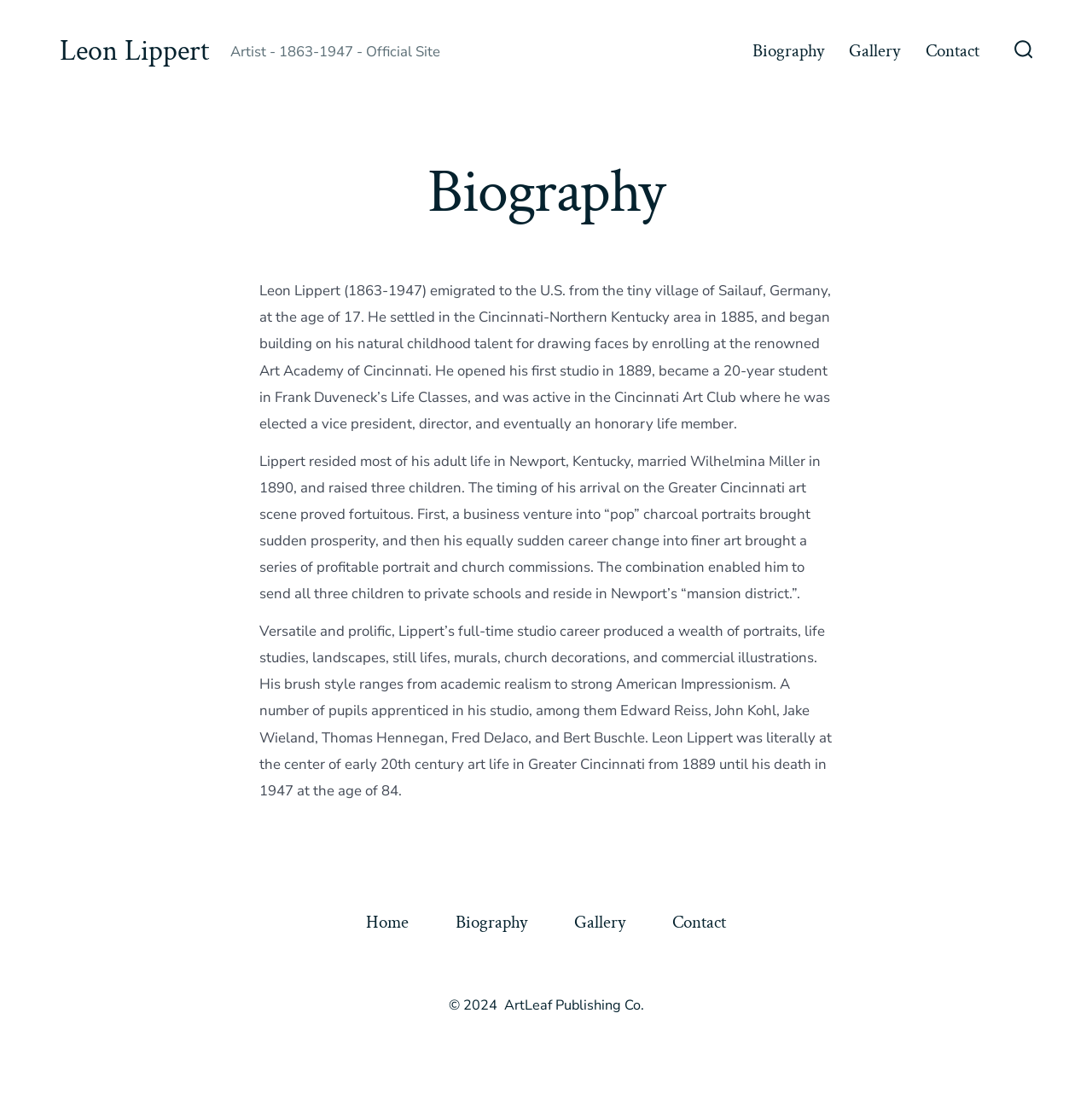Provide a brief response to the question below using one word or phrase:
What is the name of the art academy Leon Lippert attended?

Art Academy of Cincinnati